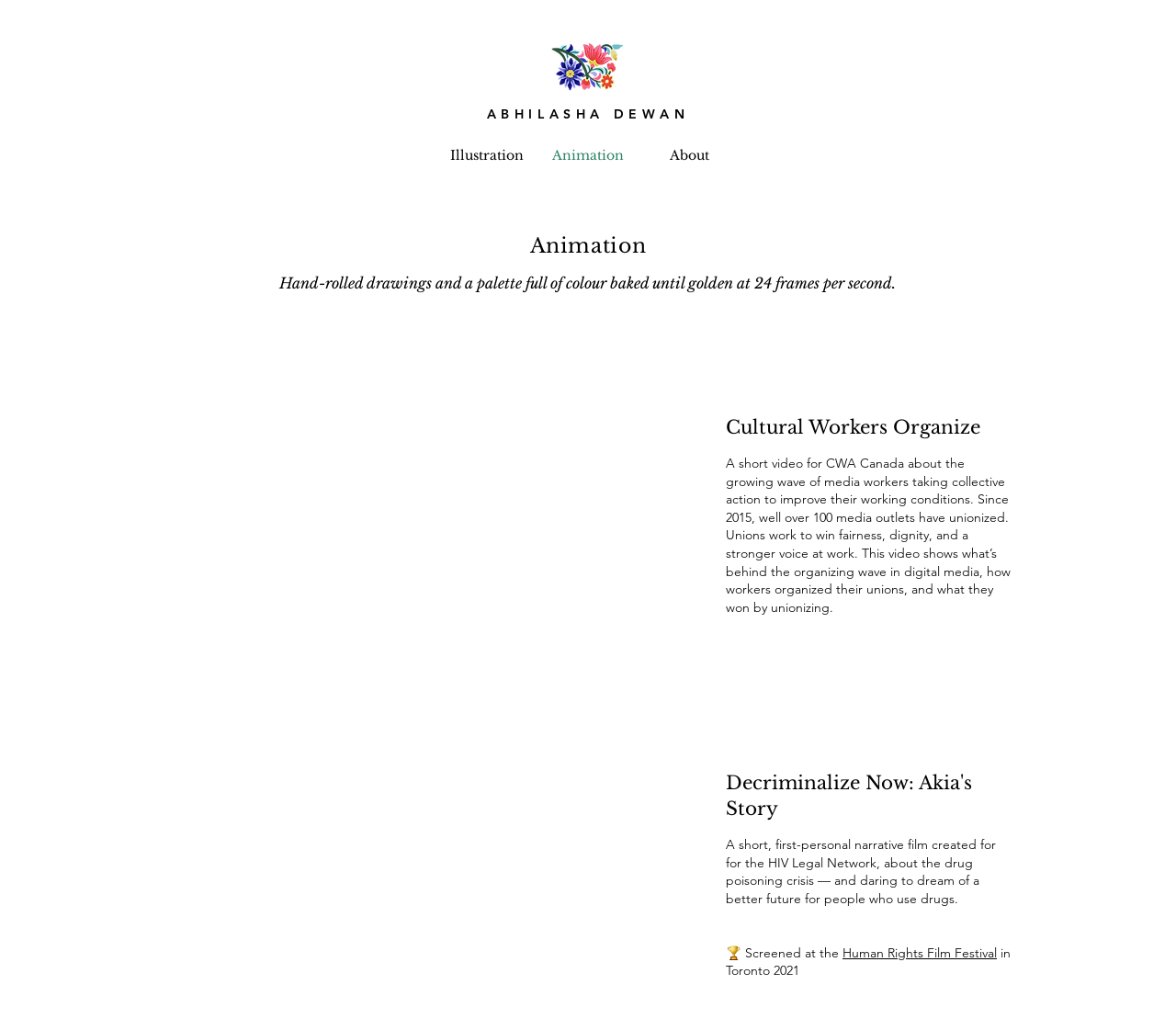Using the elements shown in the image, answer the question comprehensively: What is the profession of Abhilasha Dewan?

Based on the webpage, Abhilasha Dewan is an animator, as indicated by the heading 'Animation' and the description of her work, which suggests that she creates animated content.